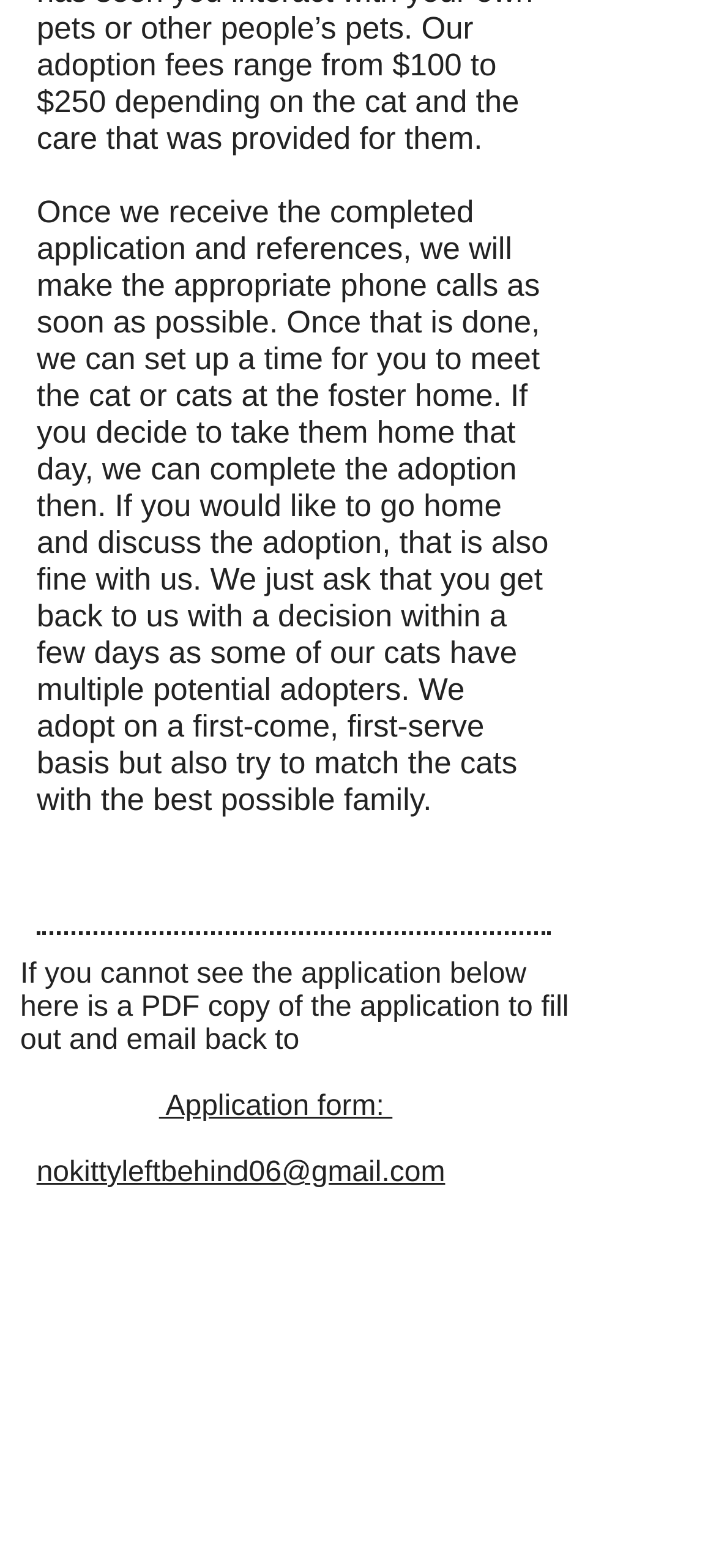What is the alternative way to fill out the application?
Examine the screenshot and reply with a single word or phrase.

PDF copy